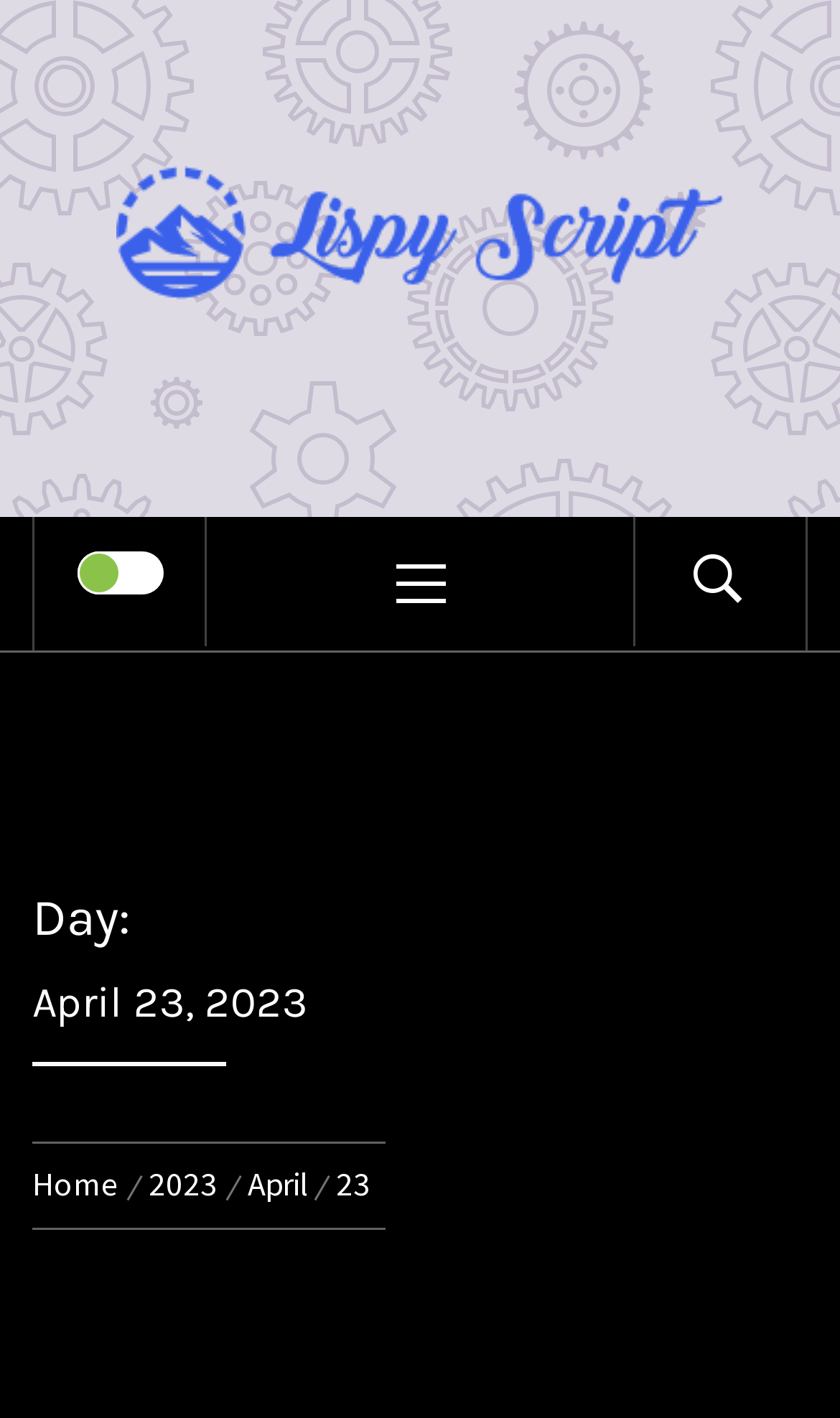Locate the bounding box coordinates of the clickable region necessary to complete the following instruction: "click on April link". Provide the coordinates in the format of four float numbers between 0 and 1, i.e., [left, top, right, bottom].

[0.277, 0.821, 0.382, 0.85]